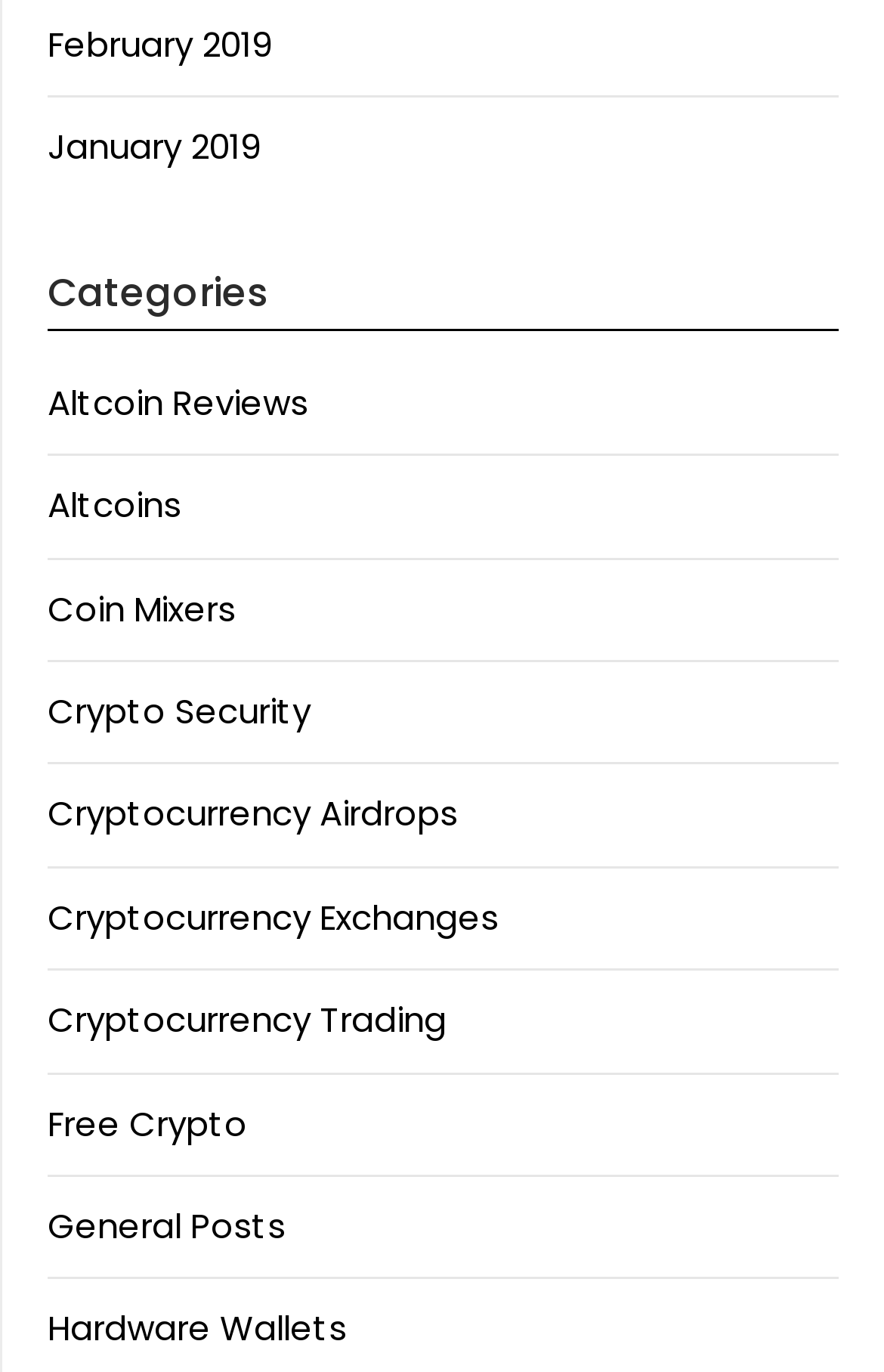Respond concisely with one word or phrase to the following query:
What is the last category listed?

Hardware Wallets